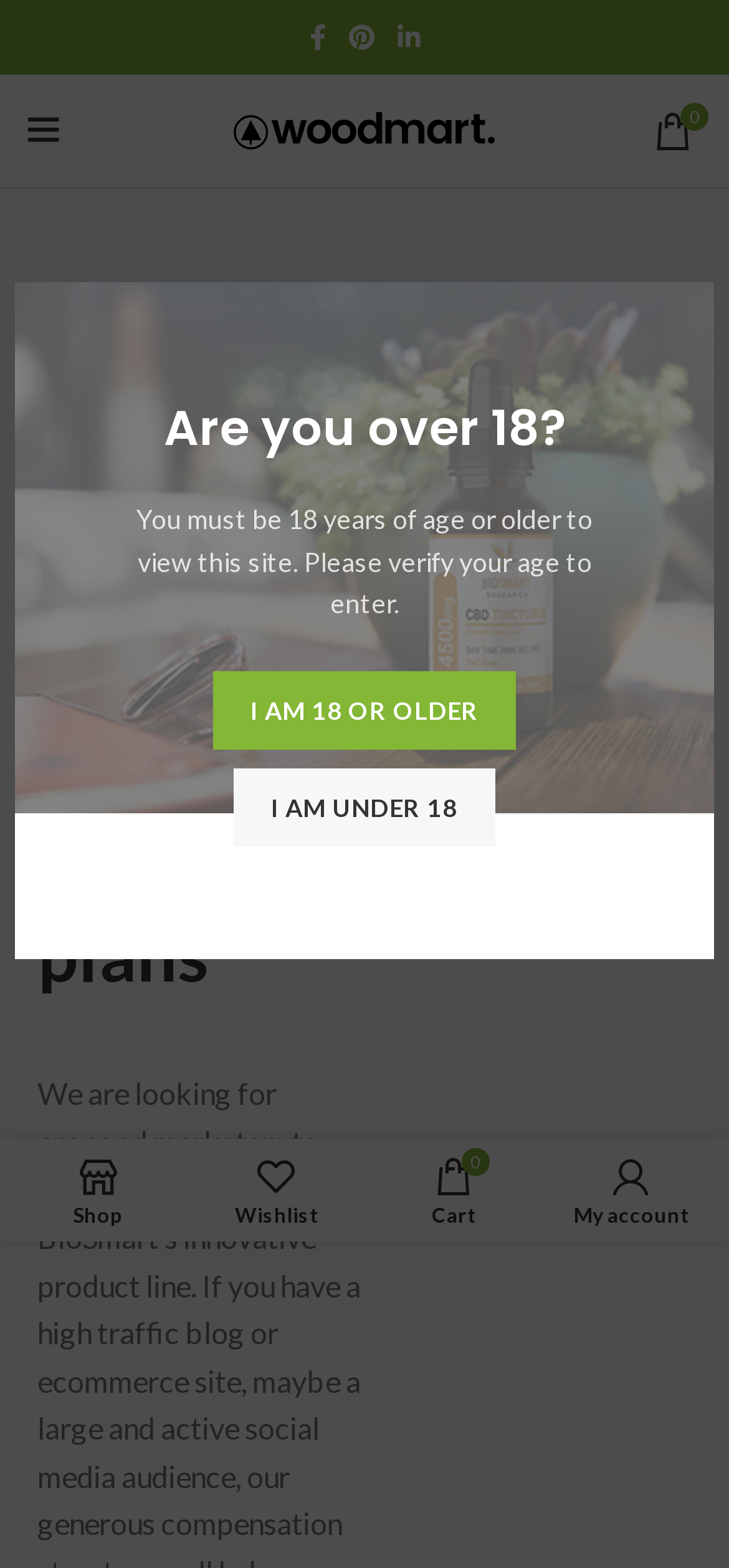Predict the bounding box coordinates for the UI element described as: "I am Under 18". The coordinates should be four float numbers between 0 and 1, presented as [left, top, right, bottom].

[0.321, 0.49, 0.679, 0.54]